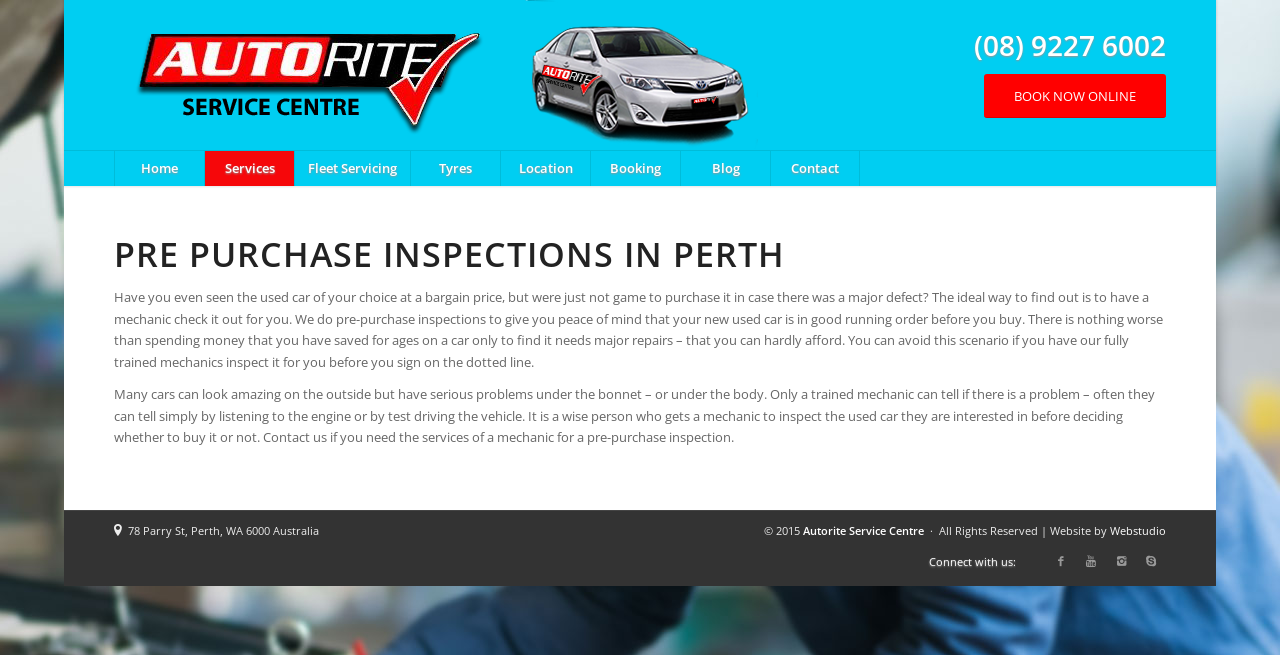Please pinpoint the bounding box coordinates for the region I should click to adhere to this instruction: "Check your Voter Registration".

None